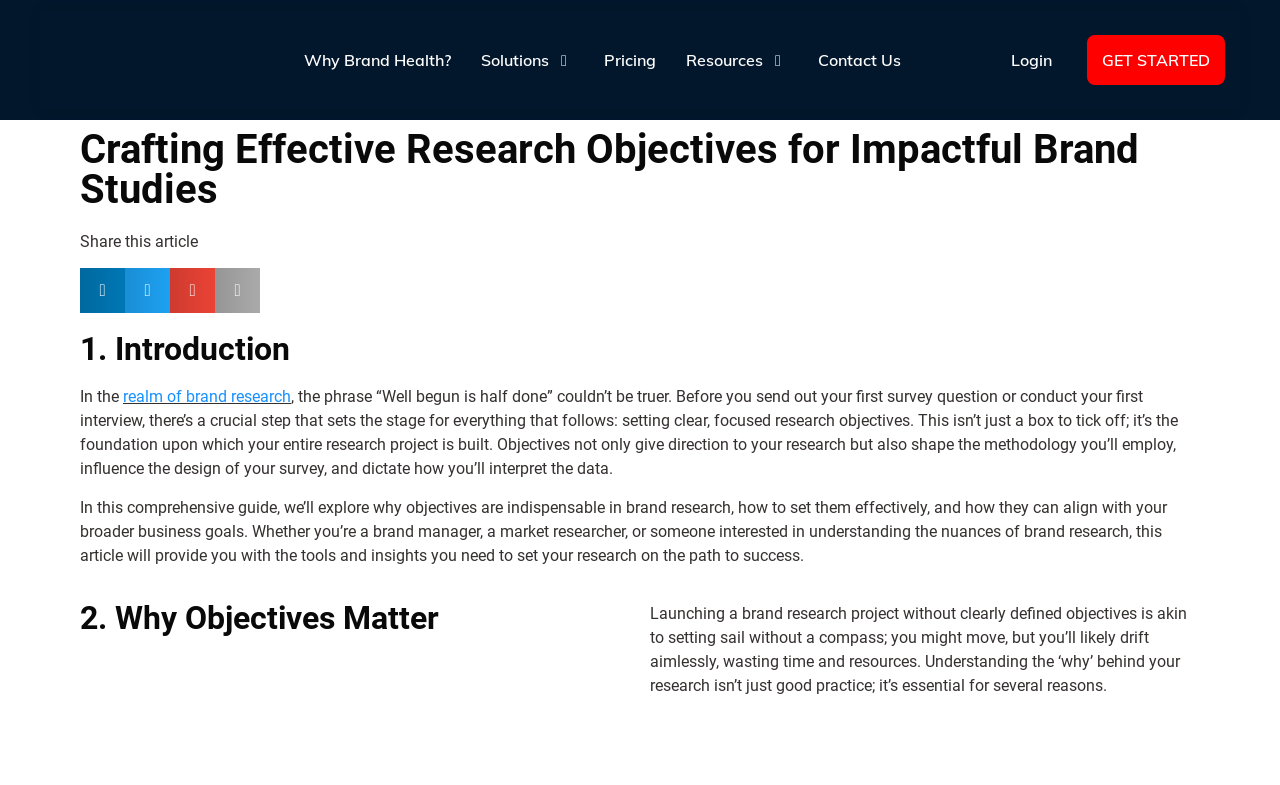Please identify the coordinates of the bounding box that should be clicked to fulfill this instruction: "Click on 'GET STARTED'".

[0.861, 0.054, 0.945, 0.099]